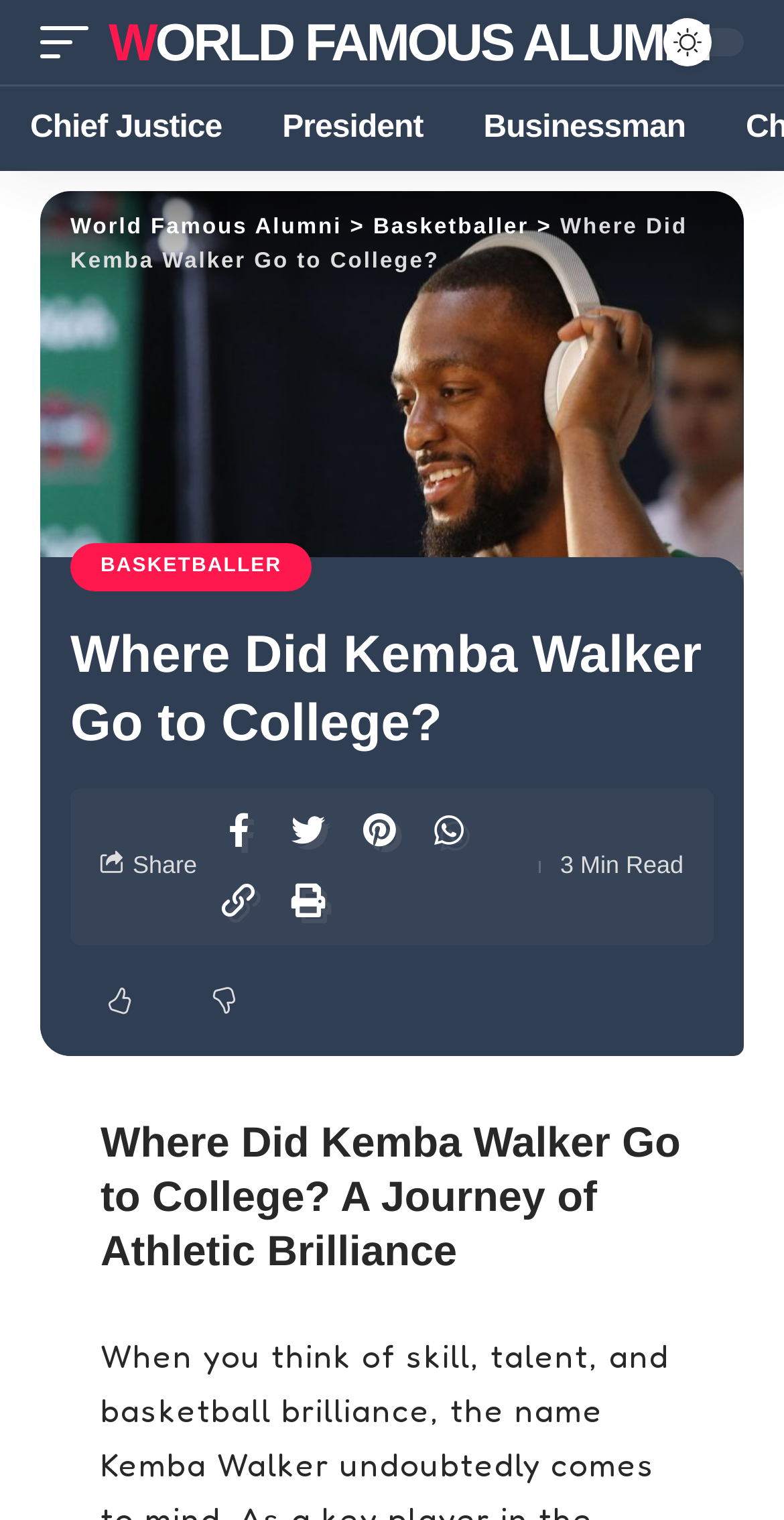Provide a short answer using a single word or phrase for the following question: 
What is the title of the subheading?

A Journey of Athletic Brilliance